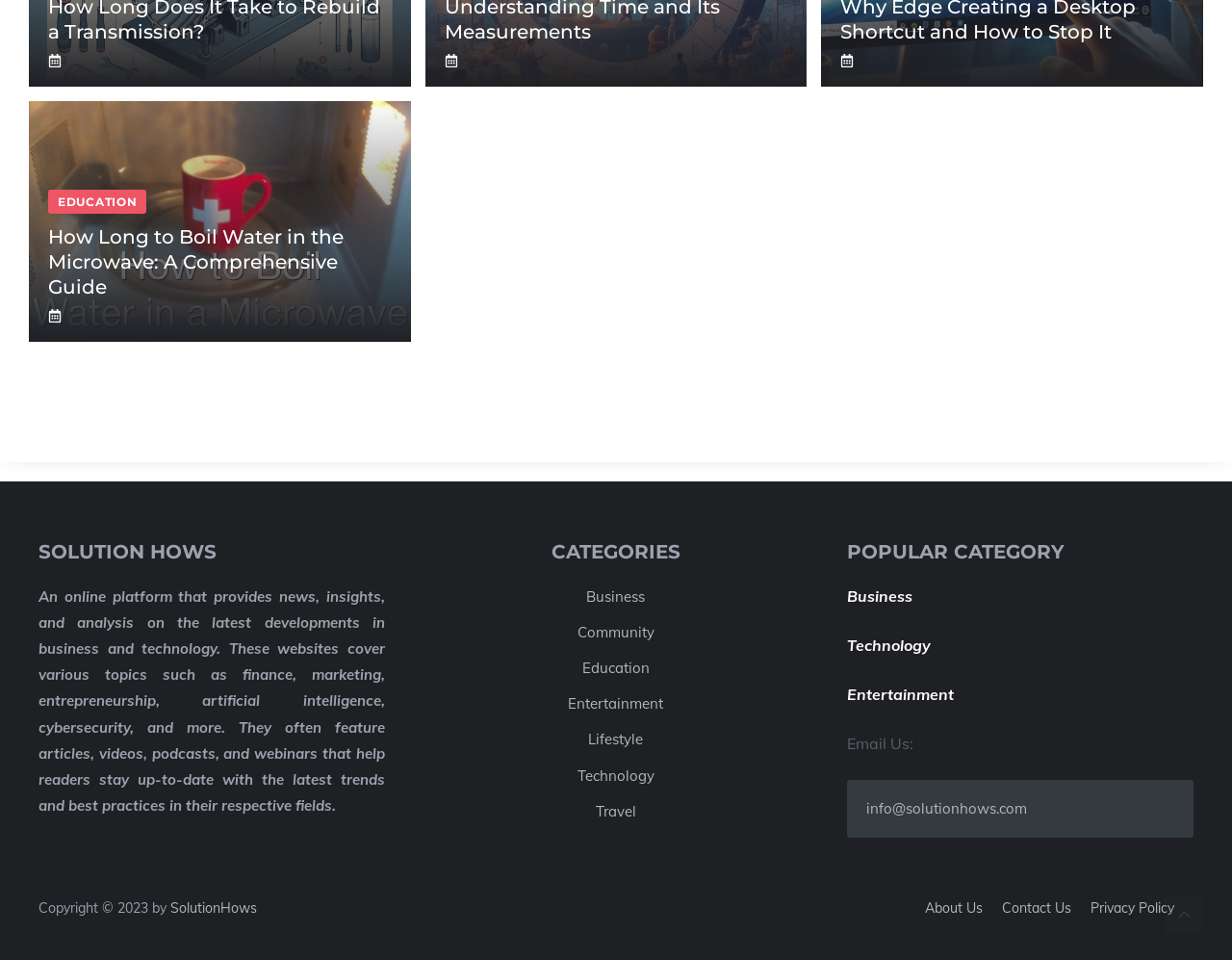Please locate the bounding box coordinates of the element that should be clicked to achieve the given instruction: "Explore the 'Business' section".

[0.476, 0.612, 0.524, 0.631]